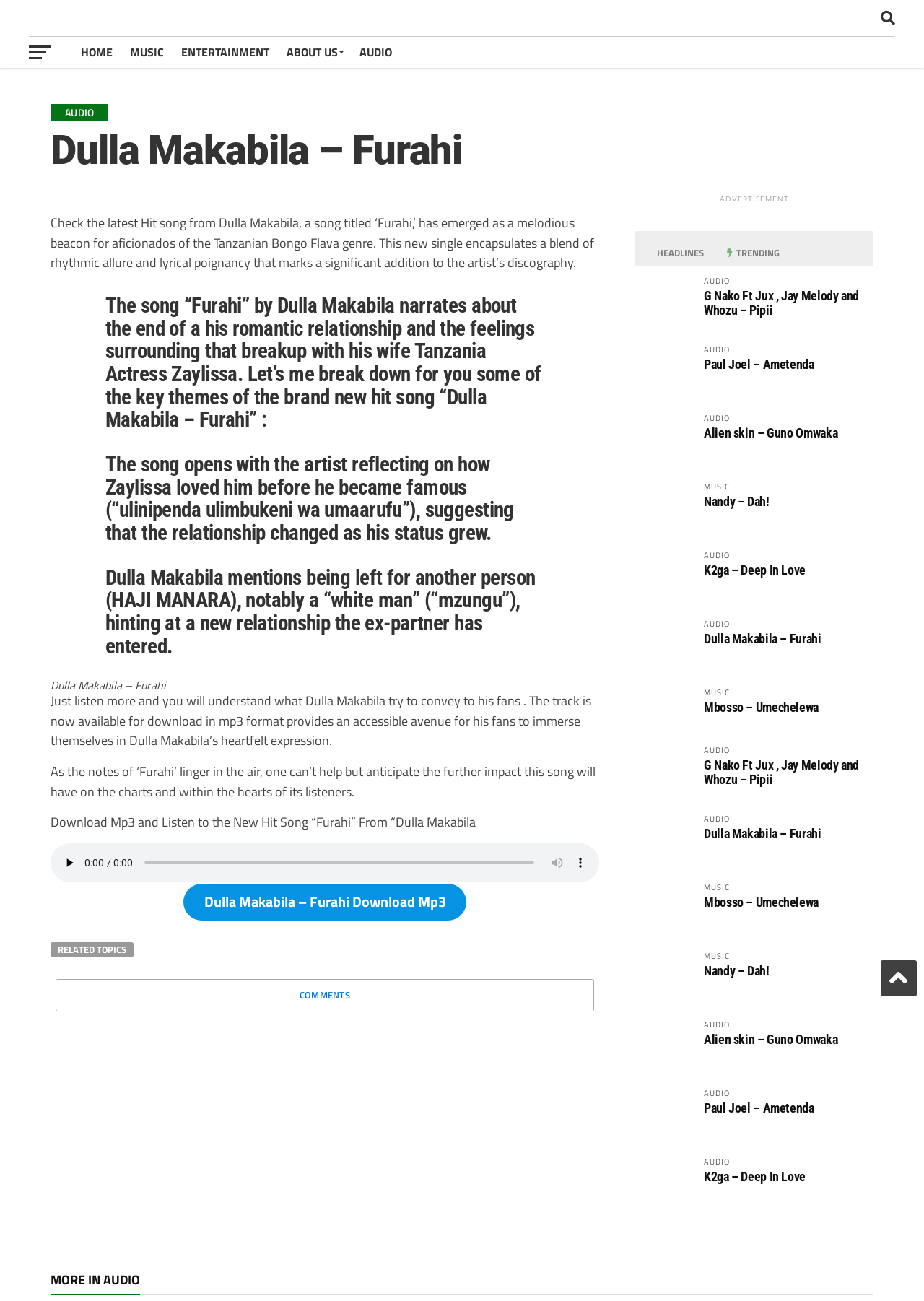What is the name of the actress mentioned in the song?
Based on the visual, give a brief answer using one word or a short phrase.

Zaylissa